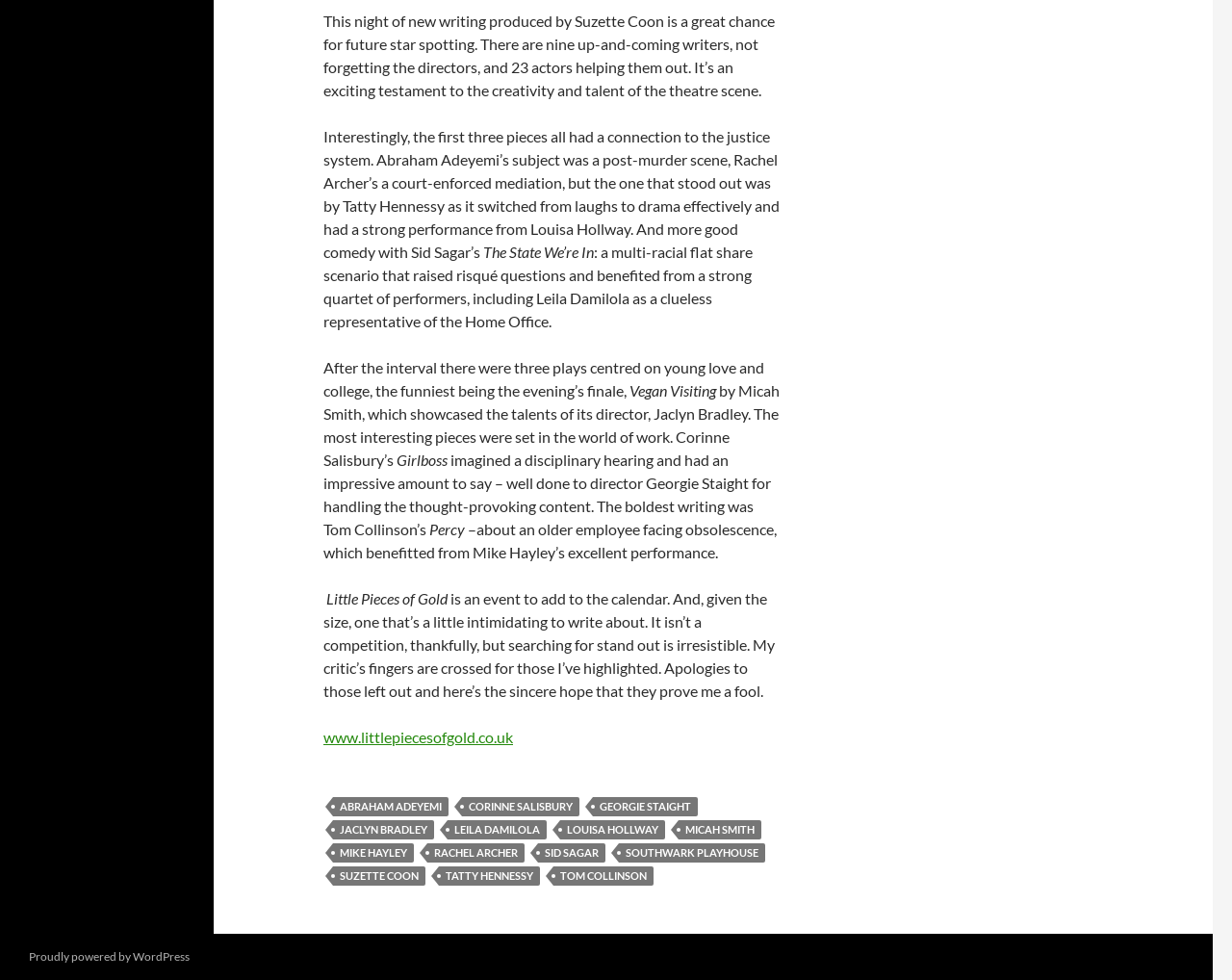Please determine the bounding box coordinates of the element's region to click in order to carry out the following instruction: "Learn more about Suzette Coon". The coordinates should be four float numbers between 0 and 1, i.e., [left, top, right, bottom].

[0.27, 0.884, 0.345, 0.904]